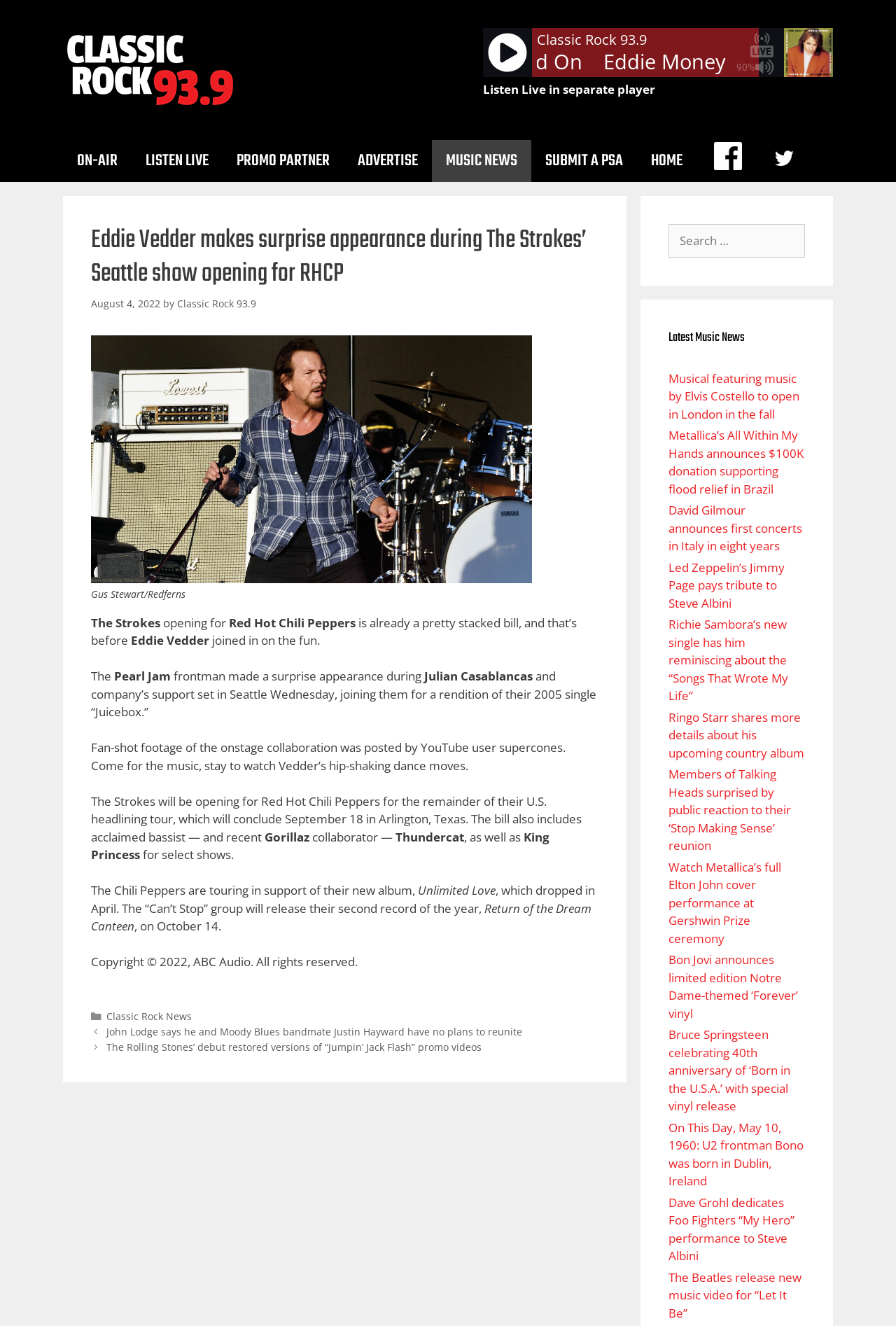Find and indicate the bounding box coordinates of the region you should select to follow the given instruction: "Click the 'ON-AIR' link".

[0.07, 0.106, 0.147, 0.137]